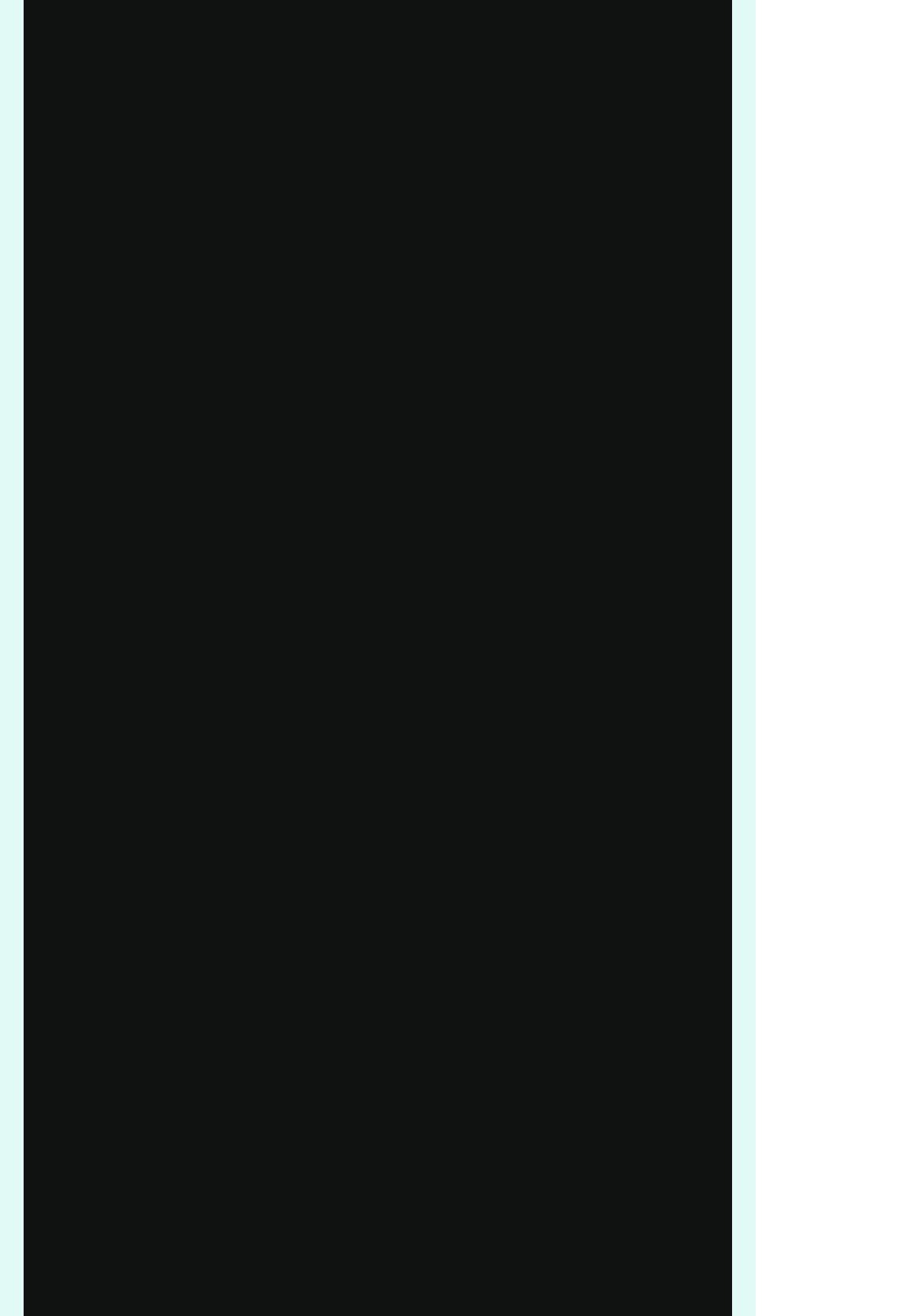What is the purpose of the 'WOOF!' button?
Please provide a comprehensive answer based on the details in the screenshot.

The 'WOOF!' button is a submit button, which suggests that it is used to submit a form on the webpage. The form likely requires an email and/or phone number, as indicated by the required textbox.